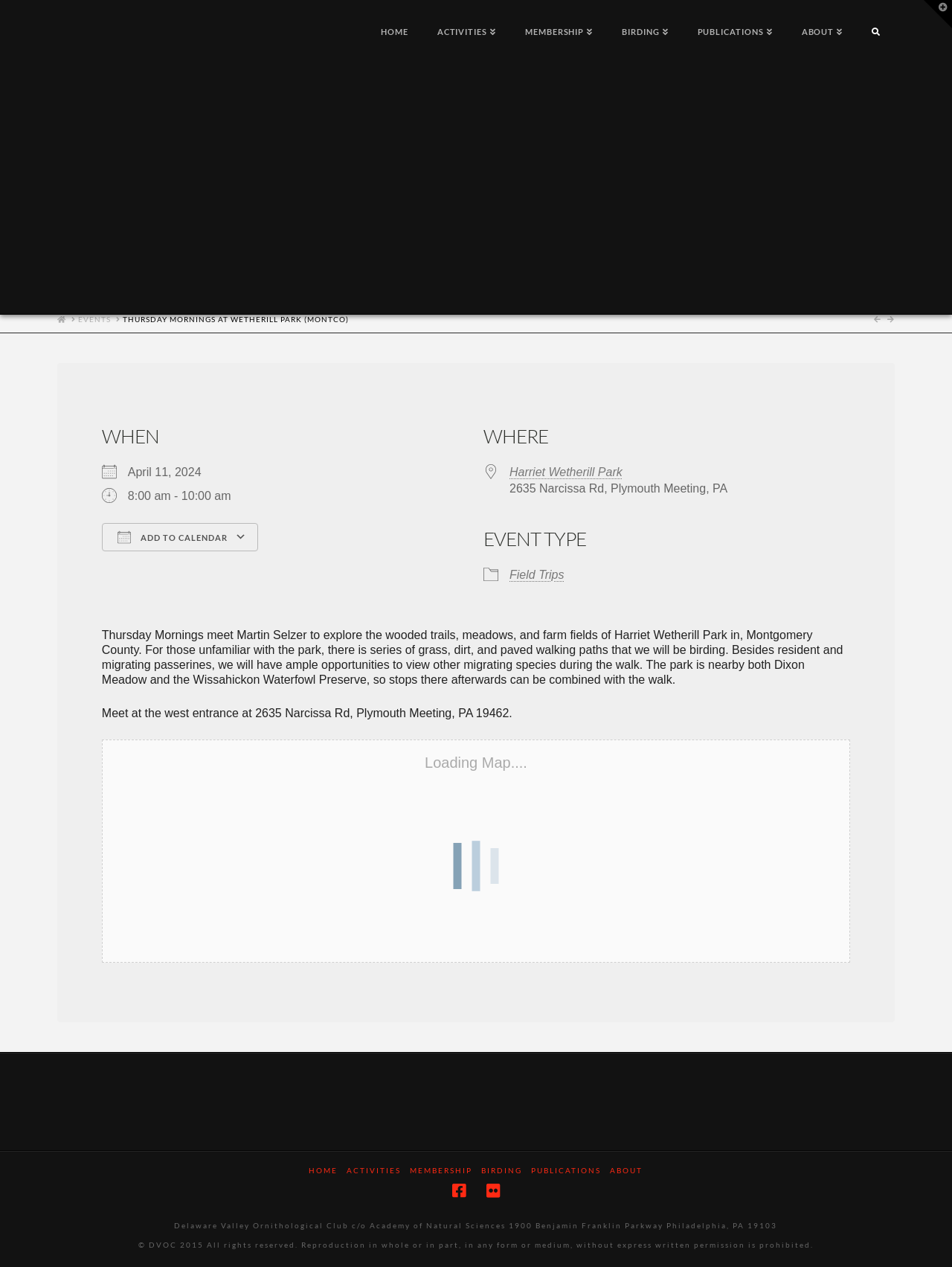Given the element description, predict the bounding box coordinates in the format (top-left x, top-left y, bottom-right x, bottom-right y), using floating point numbers between 0 and 1: Add To Calendar

[0.107, 0.413, 0.271, 0.435]